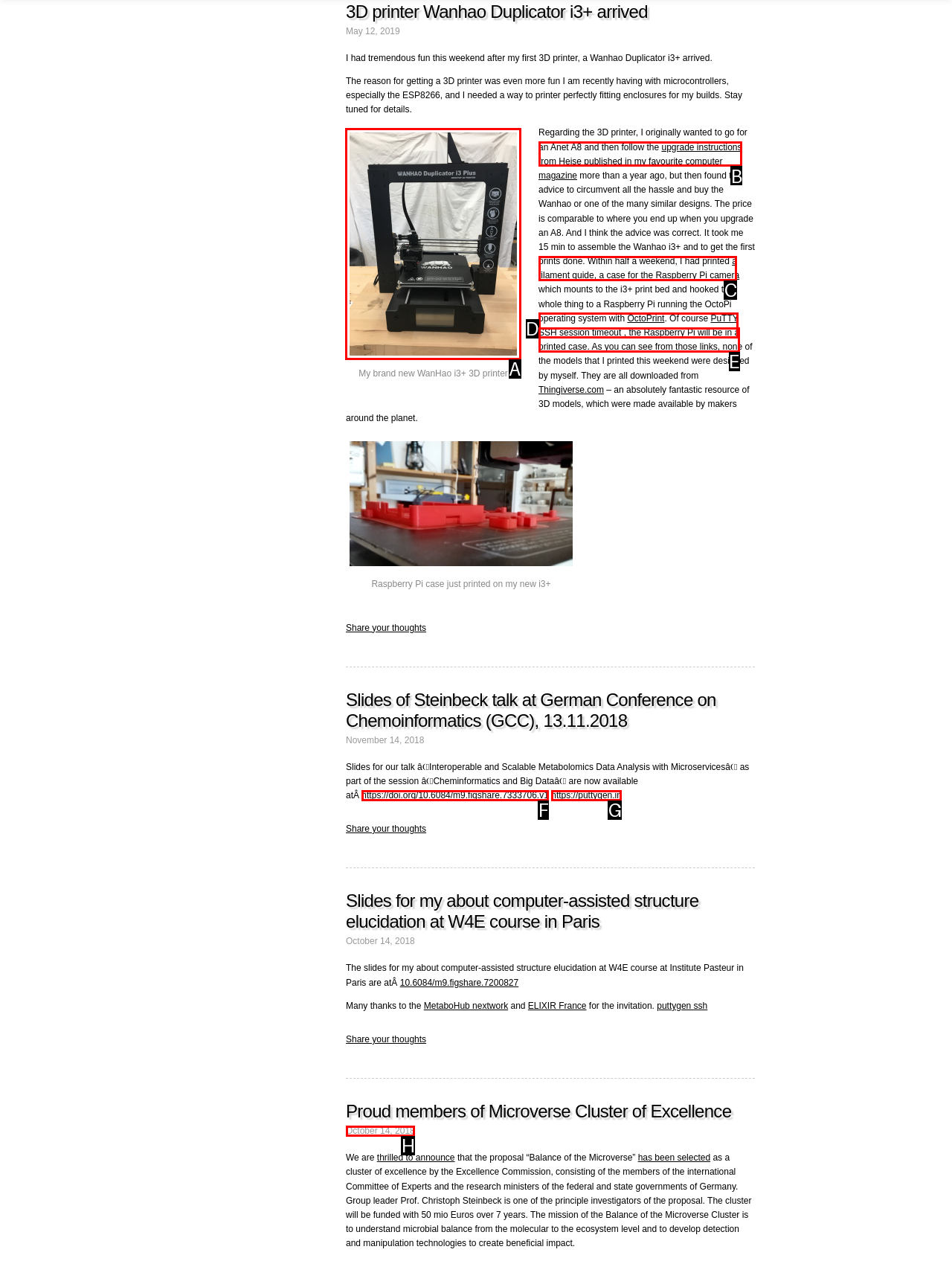Tell me which one HTML element I should click to complete the following task: View the image of the Wanhao i3+ 3D printer
Answer with the option's letter from the given choices directly.

A